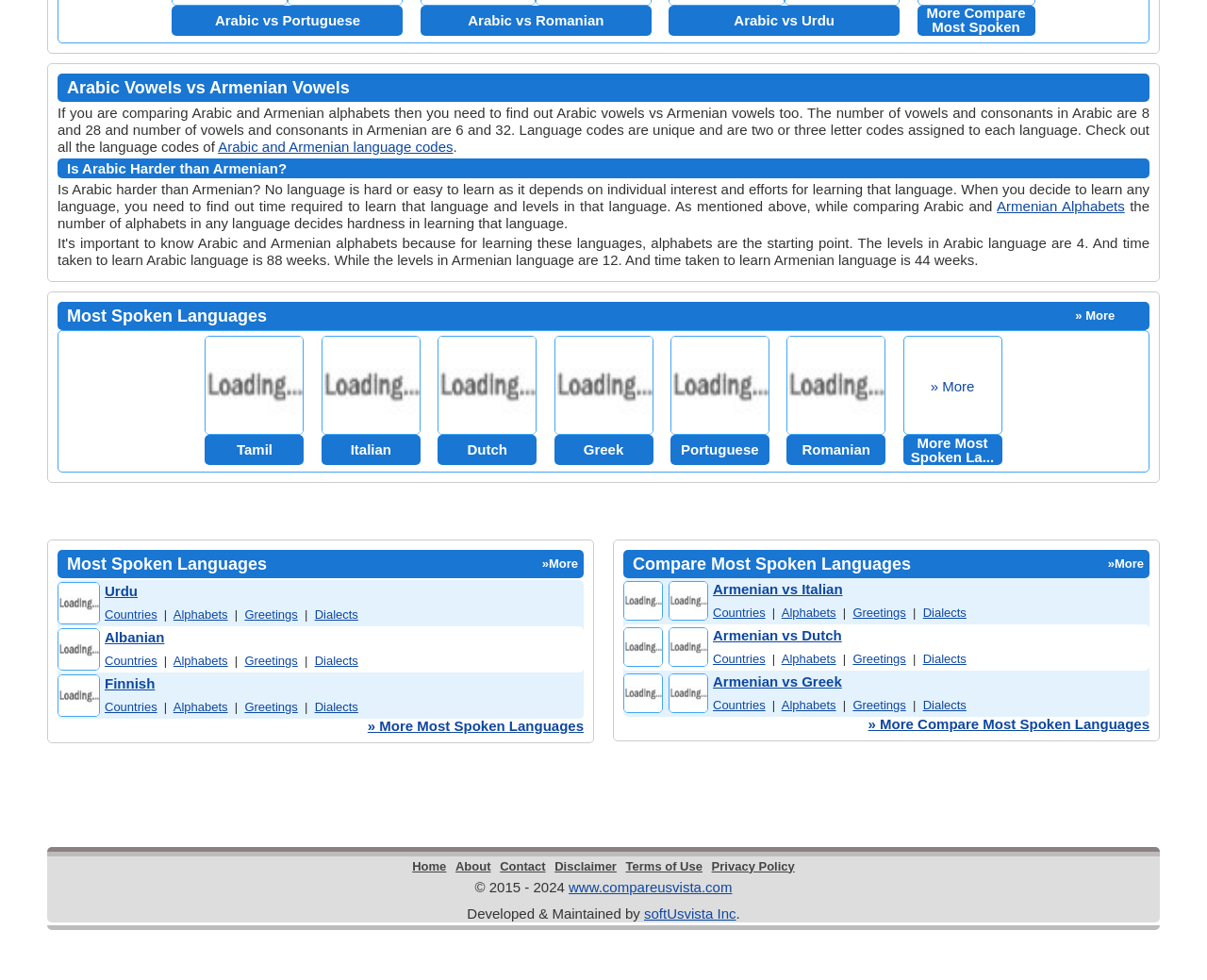Provide the bounding box coordinates, formatted as (top-left x, top-left y, bottom-right x, bottom-right y), with all values being floating point numbers between 0 and 1. Identify the bounding box of the UI element that matches the description: Alphabets

[0.647, 0.665, 0.693, 0.679]